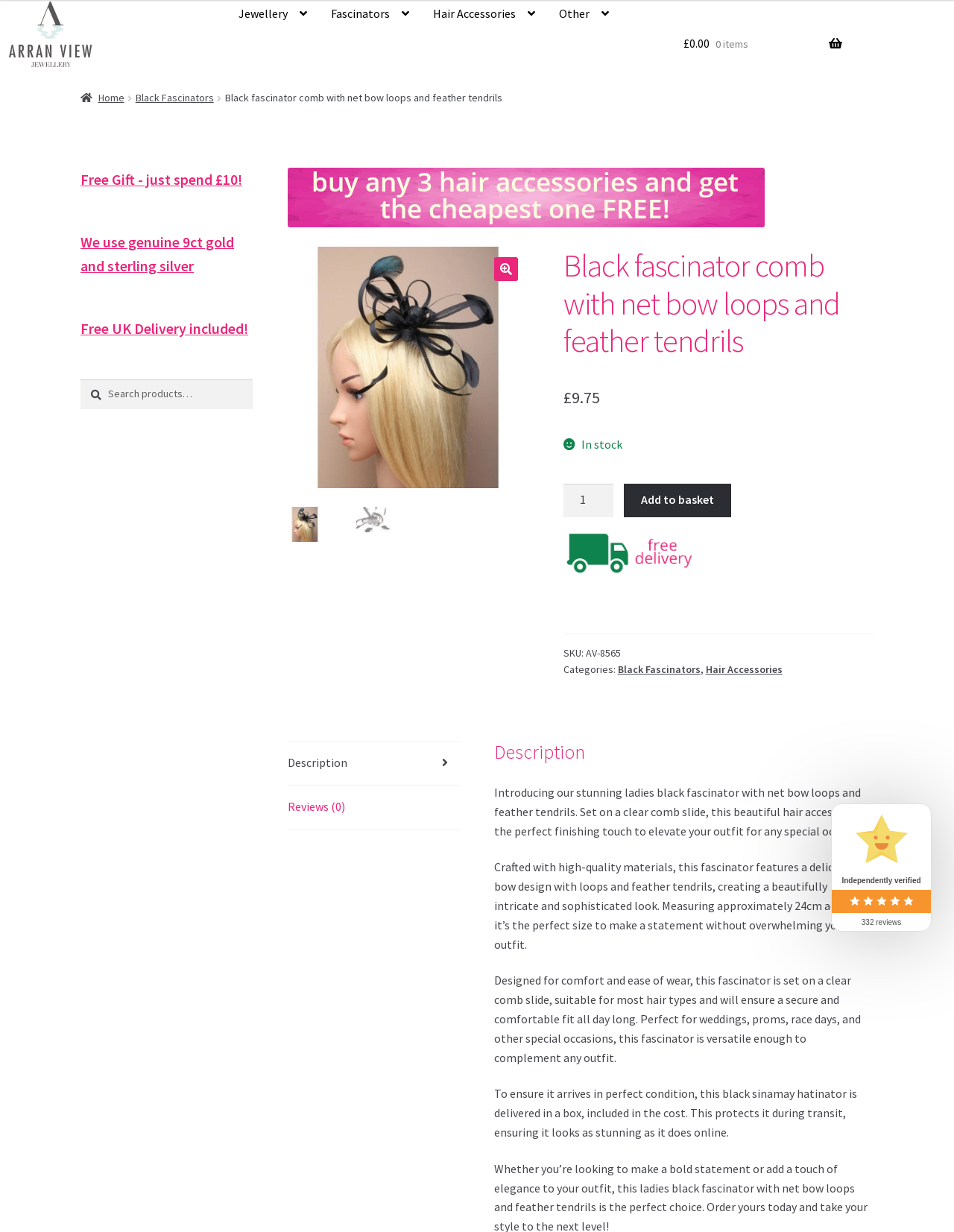Look at the image and answer the question in detail:
What is the material of the fascinator?

I found the material of the fascinator by reading the product description, which mentions that it is crafted with high-quality materials.